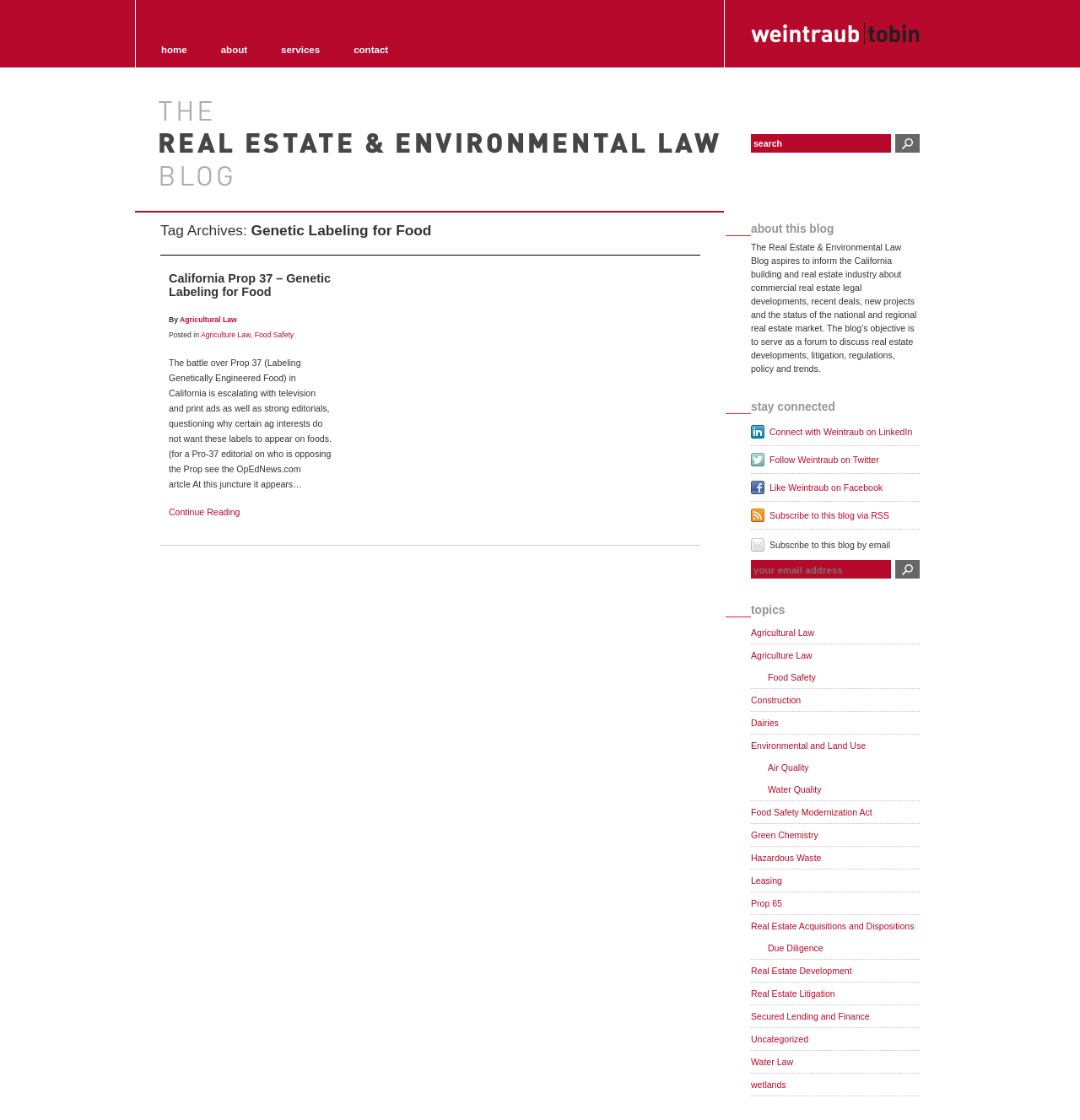Determine the main heading text of the webpage.

Tag Archives: Genetic Labeling for Food